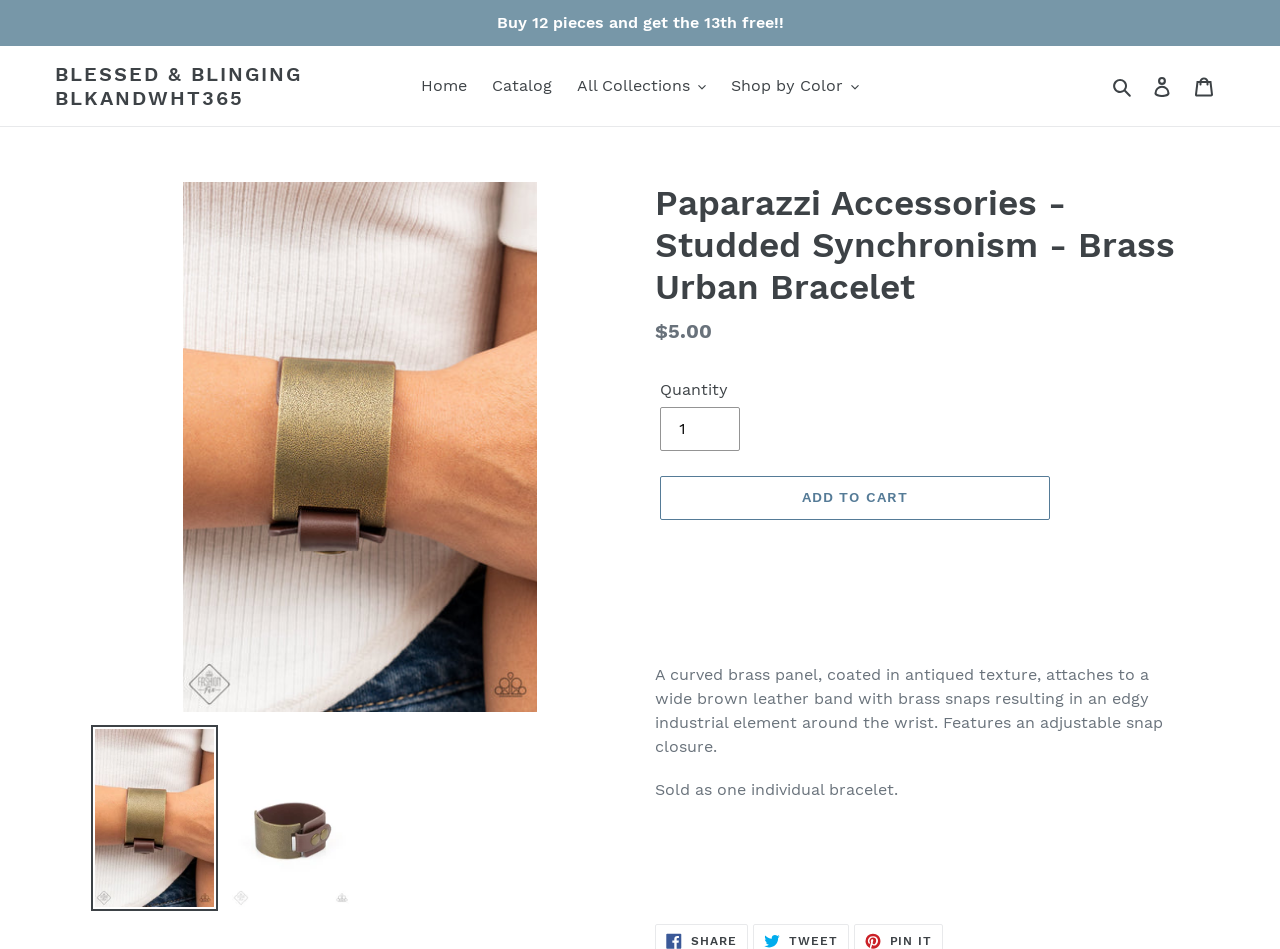Determine the bounding box coordinates of the clickable element to complete this instruction: "View the 'Catalog'". Provide the coordinates in the format of four float numbers between 0 and 1, [left, top, right, bottom].

[0.377, 0.075, 0.439, 0.106]